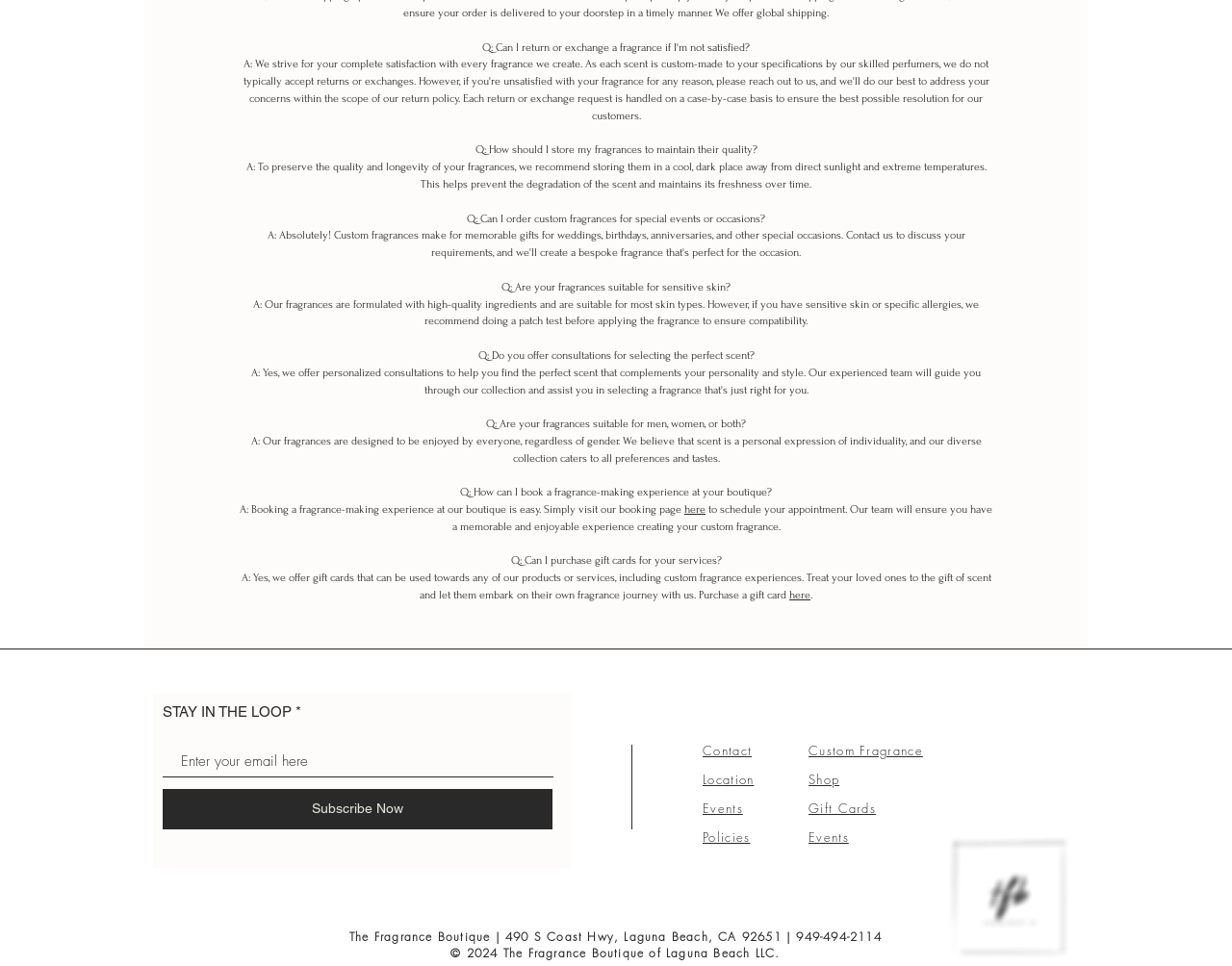Please indicate the bounding box coordinates for the clickable area to complete the following task: "Click the 'Subscribe Now' button". The coordinates should be specified as four float numbers between 0 and 1, i.e., [left, top, right, bottom].

[0.132, 0.817, 0.448, 0.859]